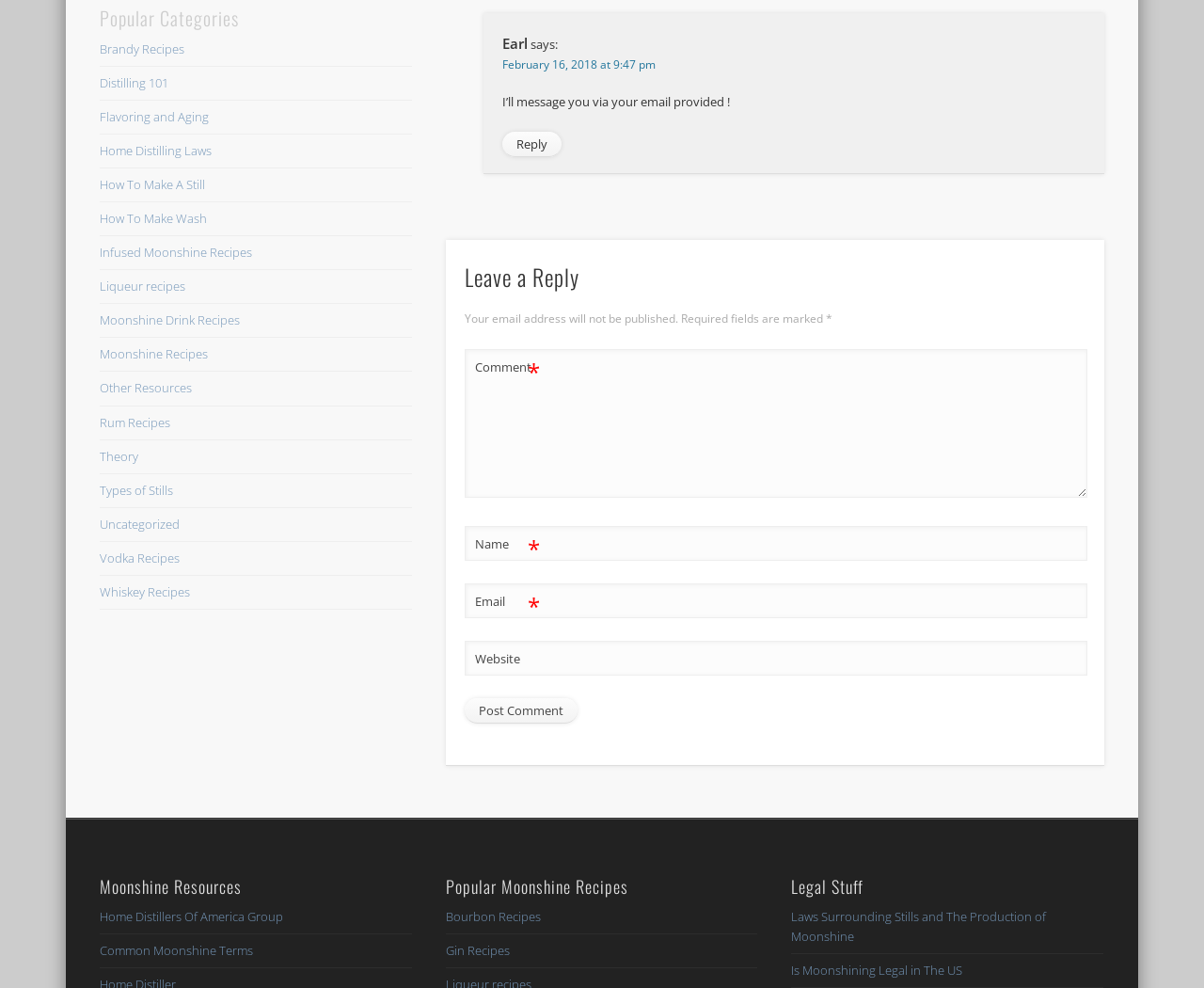Please identify the bounding box coordinates of the element's region that needs to be clicked to fulfill the following instruction: "View Brandy Recipes". The bounding box coordinates should consist of four float numbers between 0 and 1, i.e., [left, top, right, bottom].

[0.083, 0.041, 0.153, 0.058]